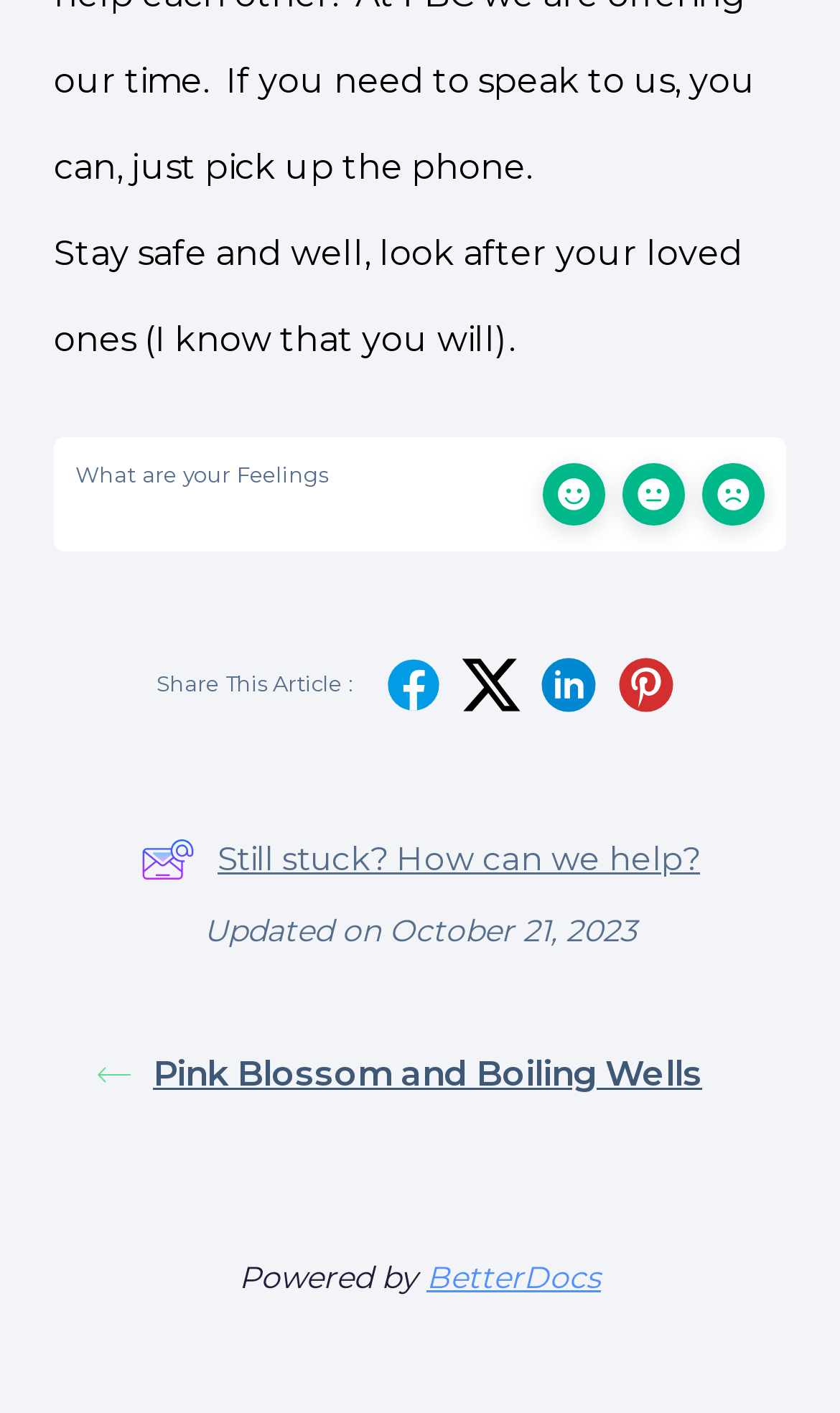Respond to the following question using a concise word or phrase: 
How many social media links are available?

5